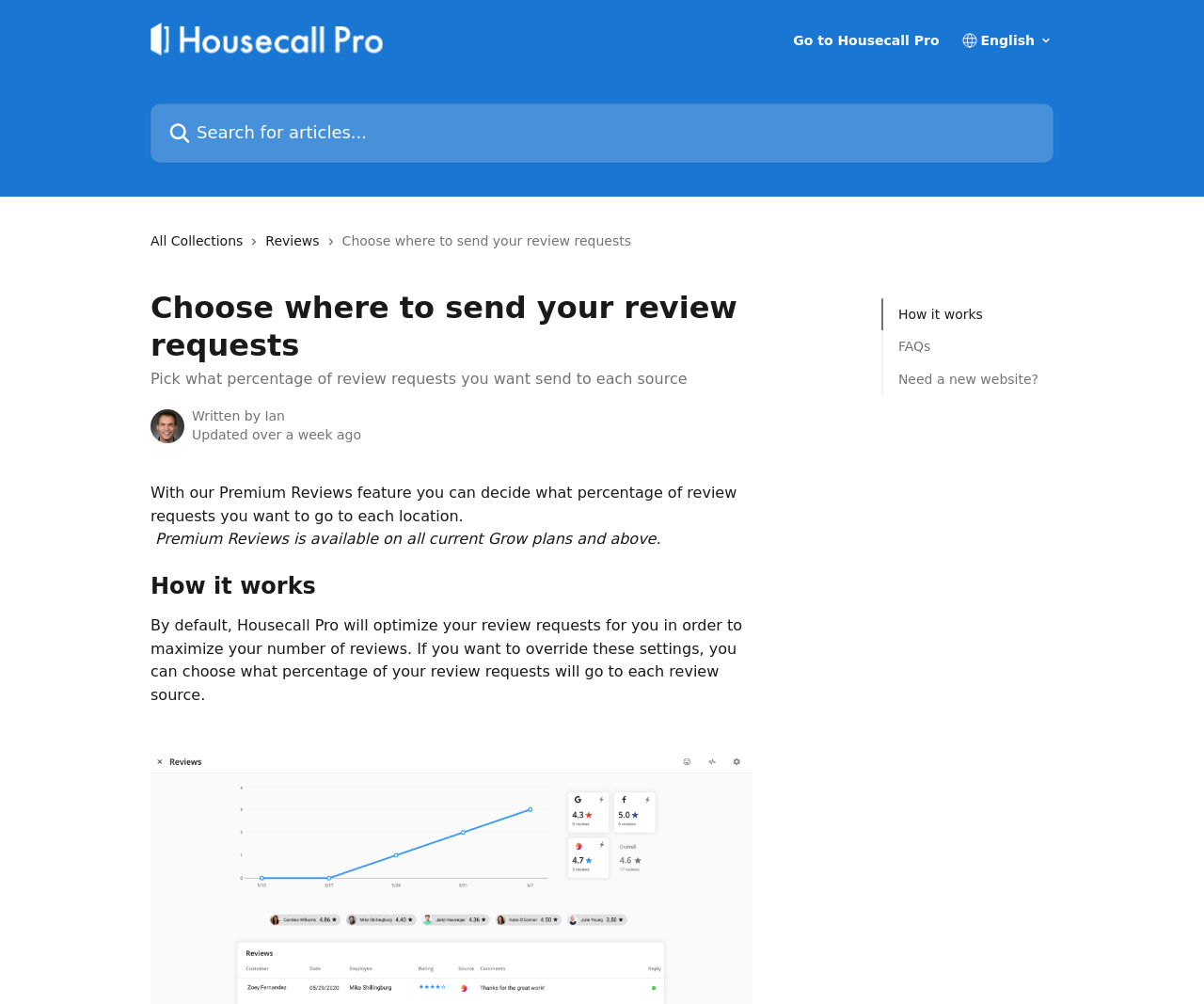Identify the bounding box coordinates of the region I need to click to complete this instruction: "Read FAQs".

[0.746, 0.335, 0.862, 0.356]